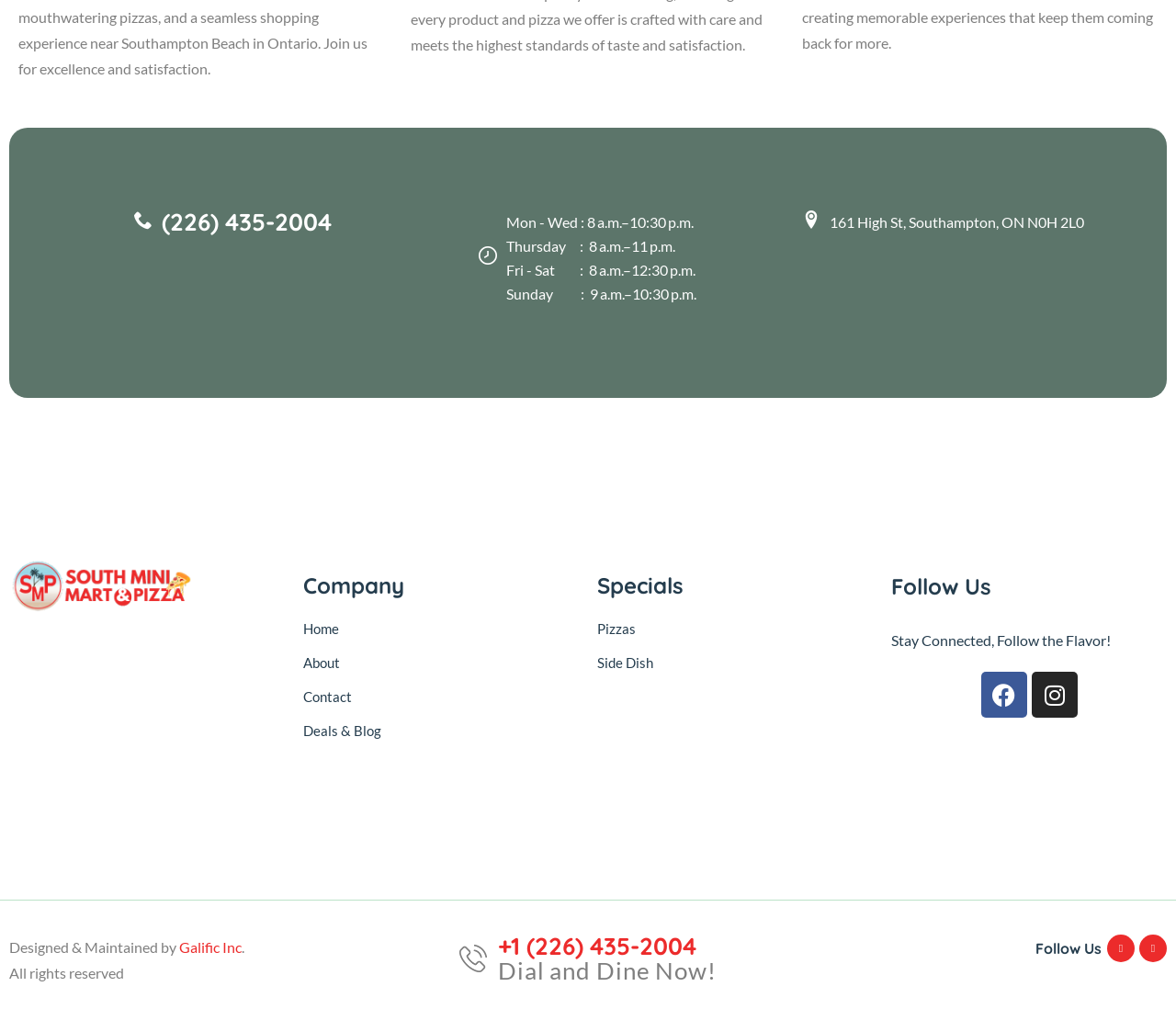Specify the bounding box coordinates for the region that must be clicked to perform the given instruction: "Go to the home page".

[0.258, 0.612, 0.492, 0.634]